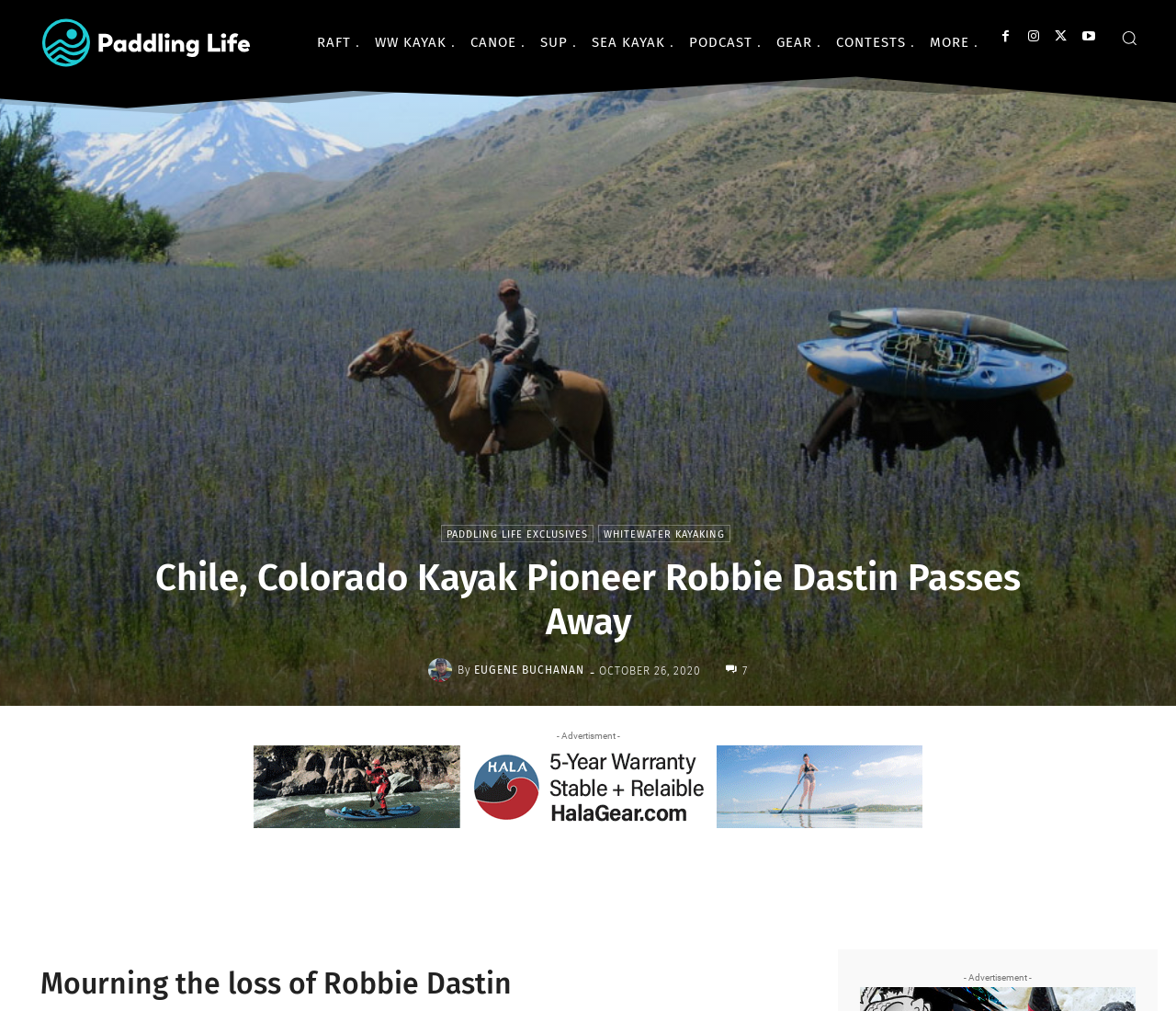What is the date of the article?
Please provide a single word or phrase in response based on the screenshot.

OCTOBER 26, 2020